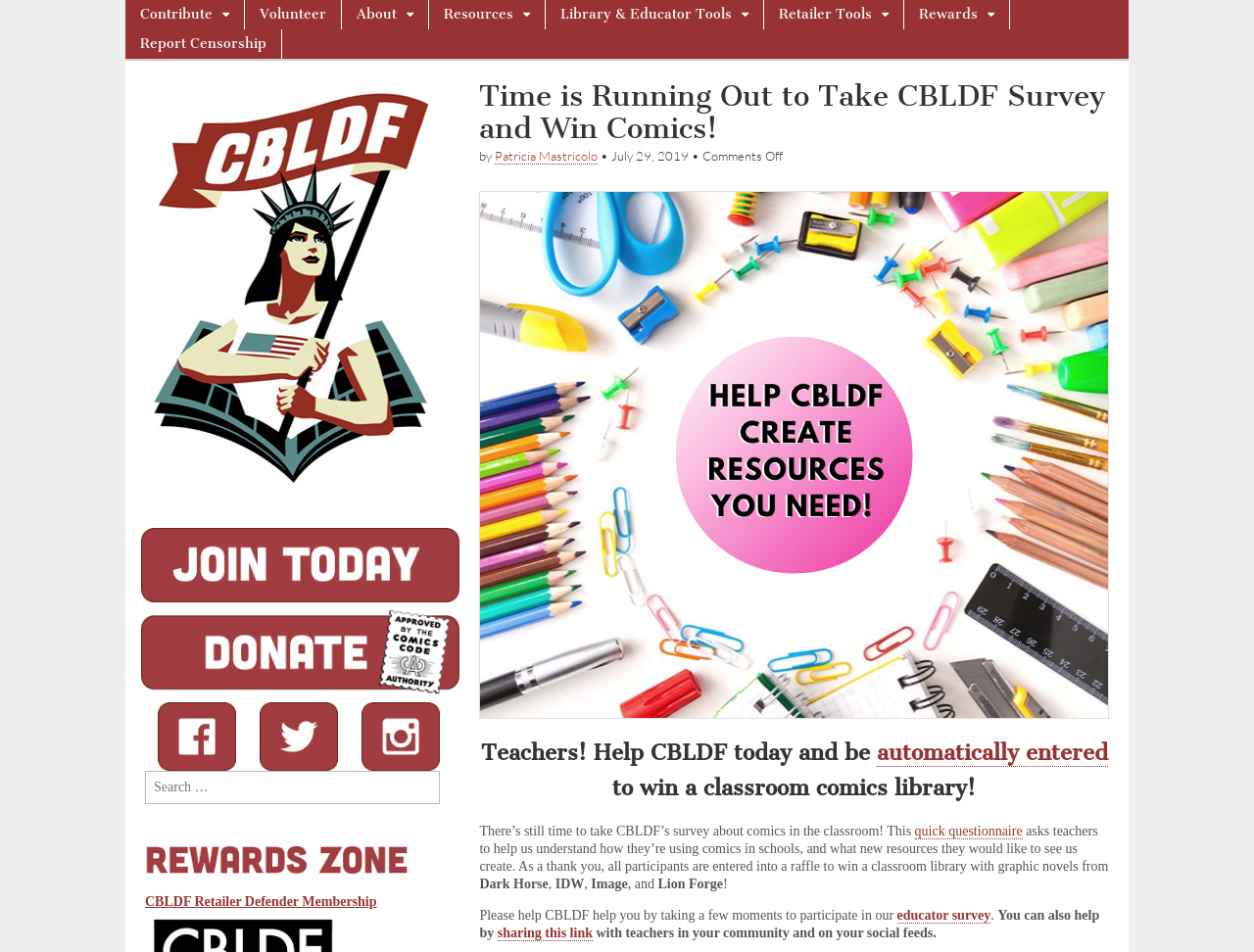Provide a thorough description of this webpage.

This webpage is about the Comic Book Legal Defense Fund (CBLDF) and its survey for educators. At the top, there are several links to different sections of the website, including "Contribute", "Volunteer", "About", "Resources", "Library & Educator Tools", "Retailer Tools", and "Rewards". 

Below these links, there is a header section with a title "Time is Running Out to Take CBLDF Survey and Win Comics!" and a subtitle "by Patricia Mastricolo" with a date "July 29, 2019". 

On the left side, there is a logo of CBLDF and a search bar. Below the header section, there are three main sections. The first section is about the survey, with a heading "ResourcesSurvey" and a brief description. The second section is an appeal to teachers to take the survey, with a heading "Teachers! Help CBLDF today and be automatically entered to win a classroom comics library!" and a description of the survey. The third section is a call to action, asking teachers to participate in the survey and share the link with others.

There are several images on the page, including the CBLDF logo, some icons, and a few graphics. At the bottom of the page, there is a link to the "CBLDF Retailer Defender Membership".